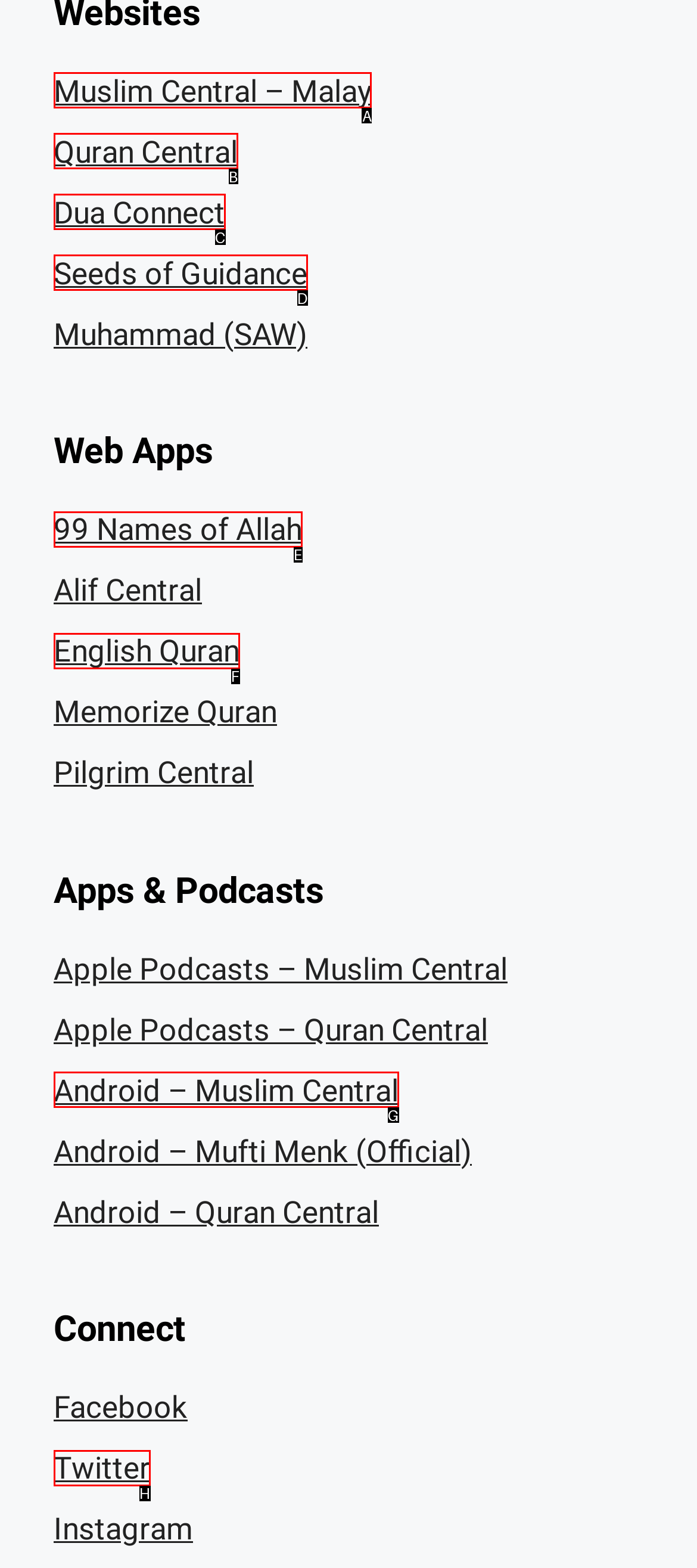Determine which HTML element should be clicked to carry out the following task: Visit Muslim Central – Malay website Respond with the letter of the appropriate option.

A